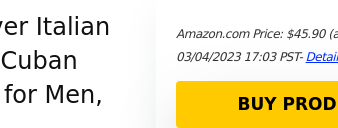Thoroughly describe the content and context of the image.

The image features the Miabella 925 Sterling Silver Italian Solid 9mm Diamond-Cut Cuban Link Curb Chain Bracelet for Men, elegantly showcased alongside key pricing details. Priced at $45.90, this luxurious bracelet combines modern design with traditional craftsmanship, highlighting its durable and reflective diamond-cut links, ideal for elevating both casual and formal outfits. The price was noted as of March 4, 2023, at 17:03 PST, making it a timely offer for those seeking stylish and hypoallergenic jewelry. A prominent "BUY PRODUCT" button emphasizes the ease of purchasing this exquisite accessory directly.